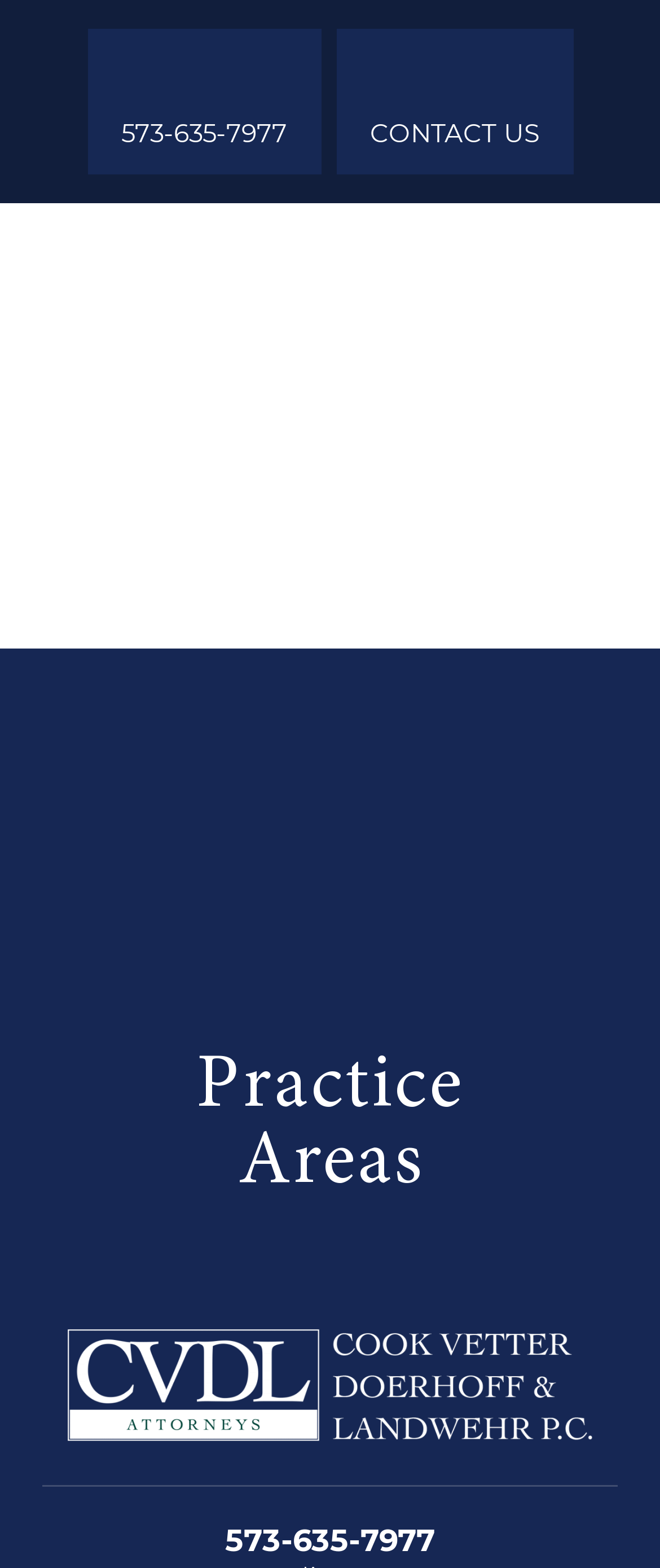Pinpoint the bounding box coordinates of the element you need to click to execute the following instruction: "View practice areas". The bounding box should be represented by four float numbers between 0 and 1, in the format [left, top, right, bottom].

[0.046, 0.311, 0.374, 0.338]